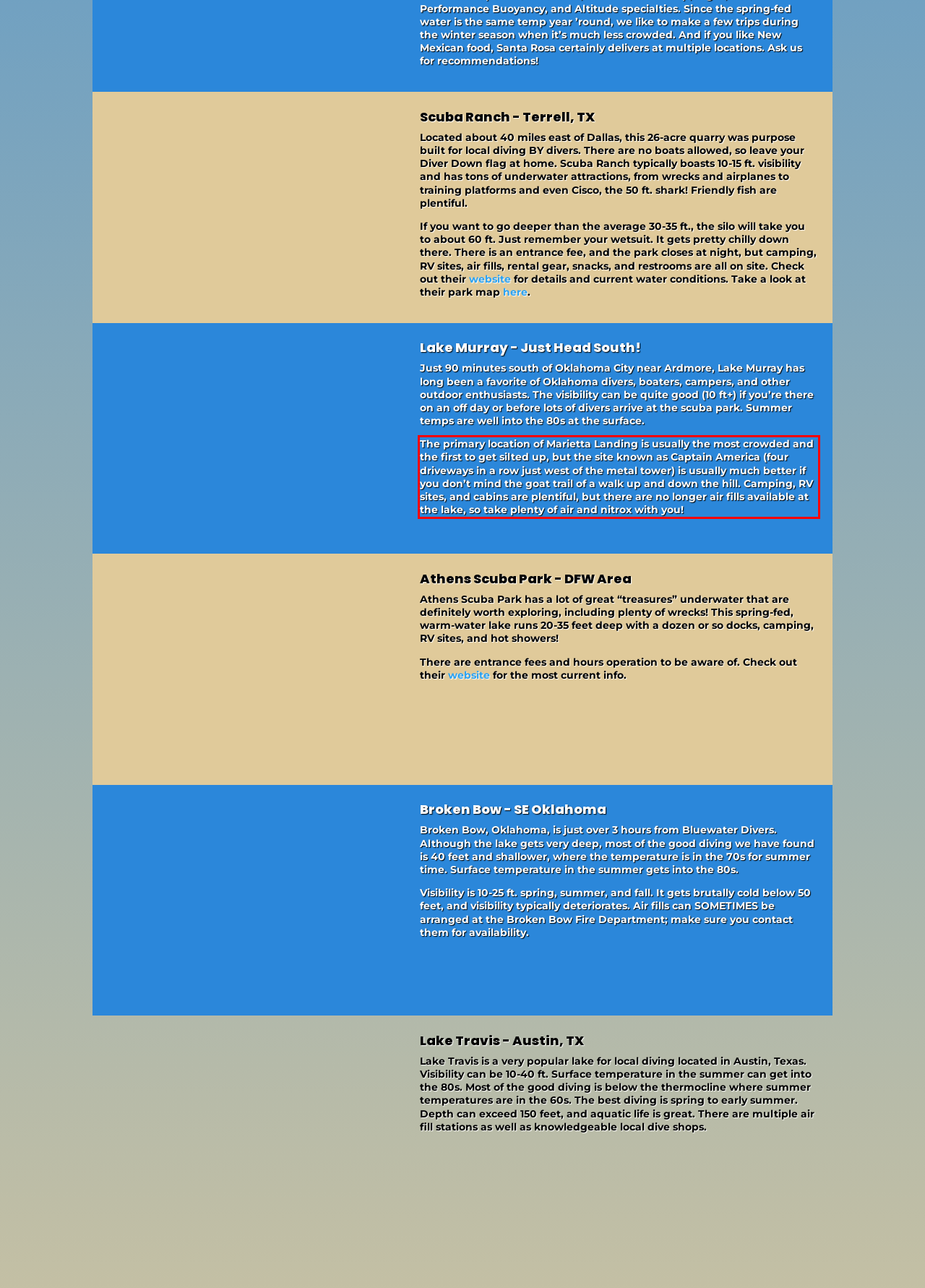Review the webpage screenshot provided, and perform OCR to extract the text from the red bounding box.

The primary location of Marietta Landing is usually the most crowded and the first to get silted up, but the site known as Captain America (four driveways in a row just west of the metal tower) is usually much better if you don’t mind the goat trail of a walk up and down the hill. Camping, RV sites, and cabins are plentiful, but there are no longer air fills available at the lake, so take plenty of air and nitrox with you!